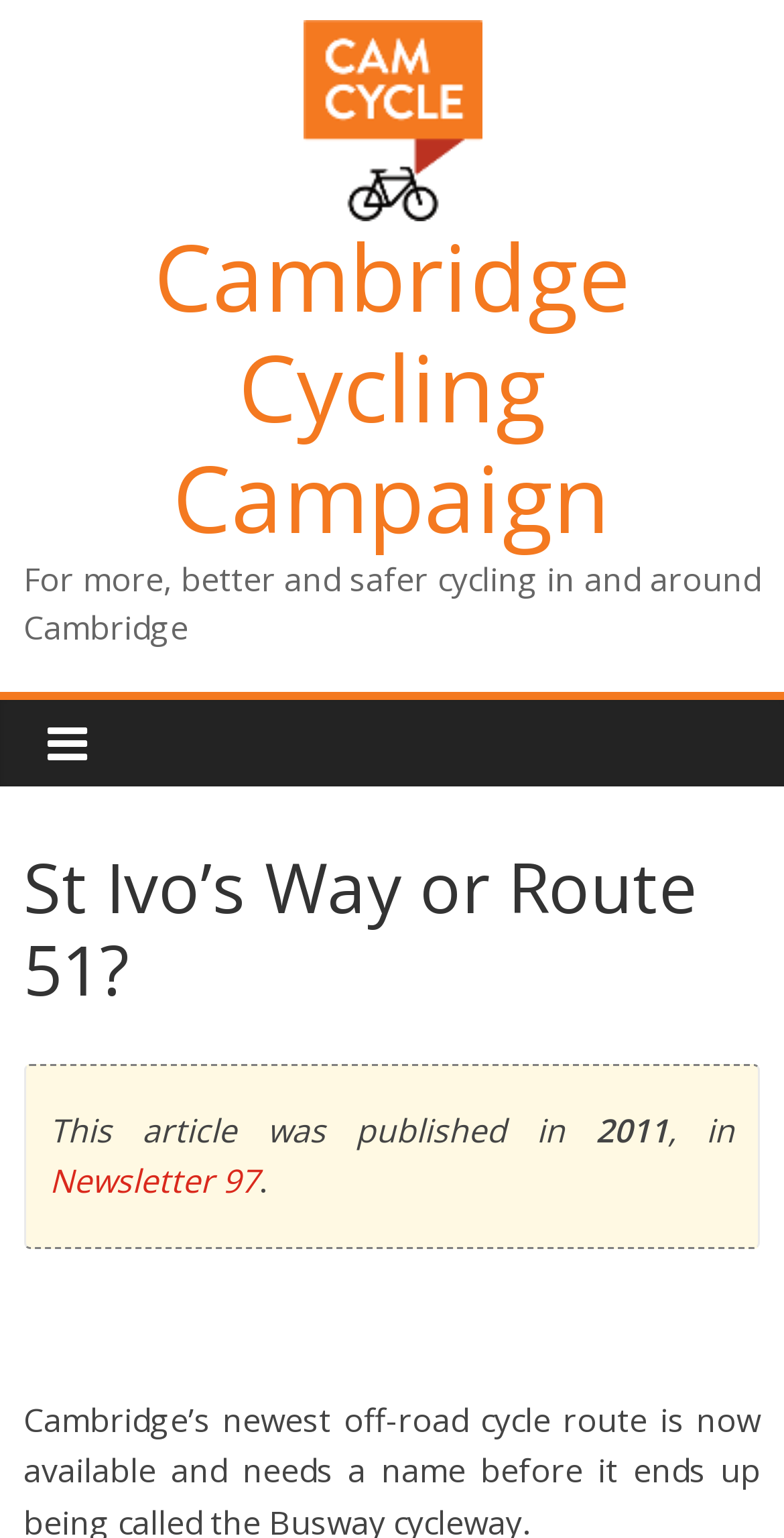What is the title of the article?
Please analyze the image and answer the question with as much detail as possible.

The title of the article can be found in the main heading of the webpage, which is 'St Ivo’s Way or Route 51?' and is also mentioned in the text below as 'This article was published in 2011, in Newsletter 97'.